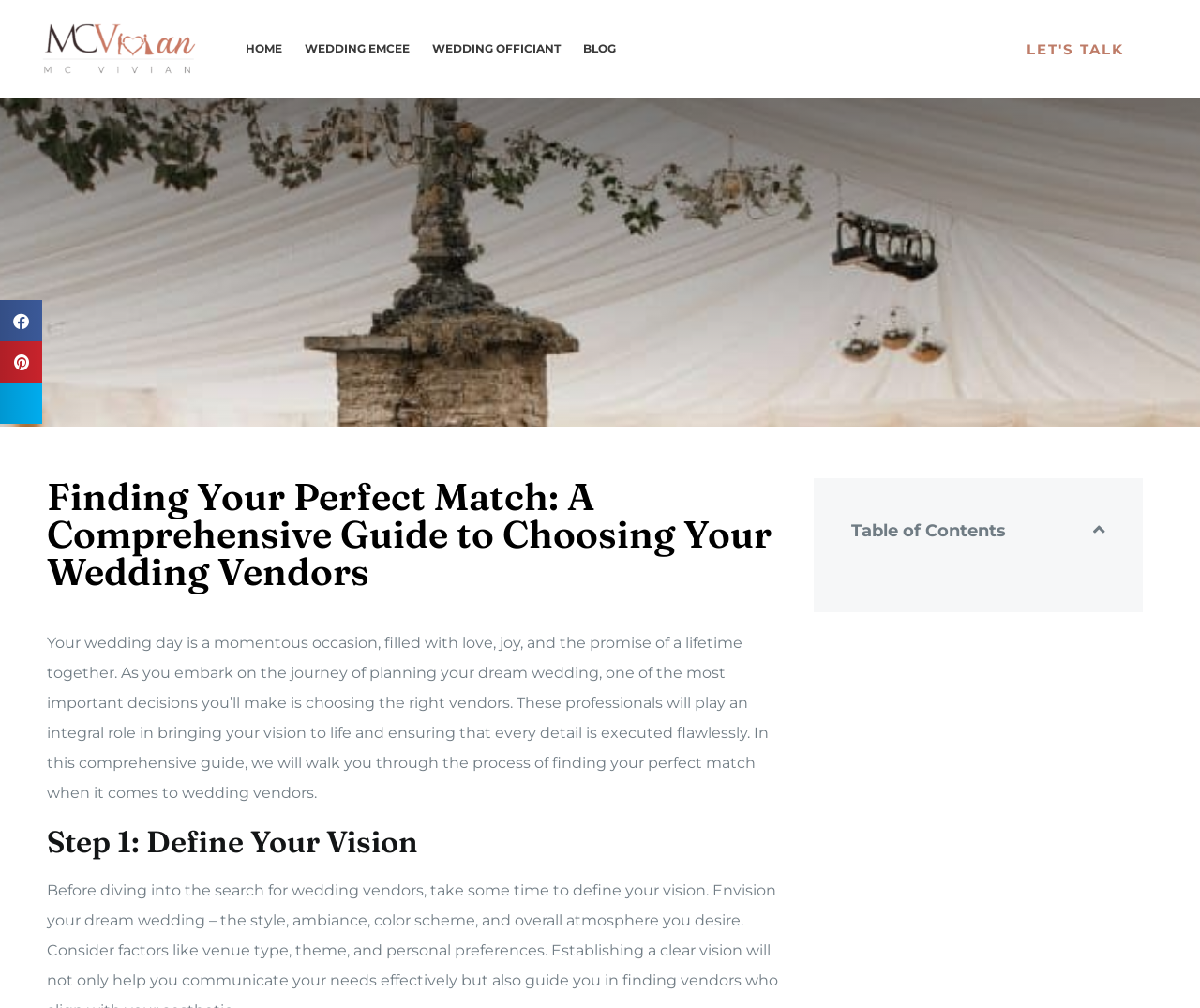Indicate the bounding box coordinates of the element that needs to be clicked to satisfy the following instruction: "share on facebook". The coordinates should be four float numbers between 0 and 1, i.e., [left, top, right, bottom].

[0.017, 0.299, 0.053, 0.345]